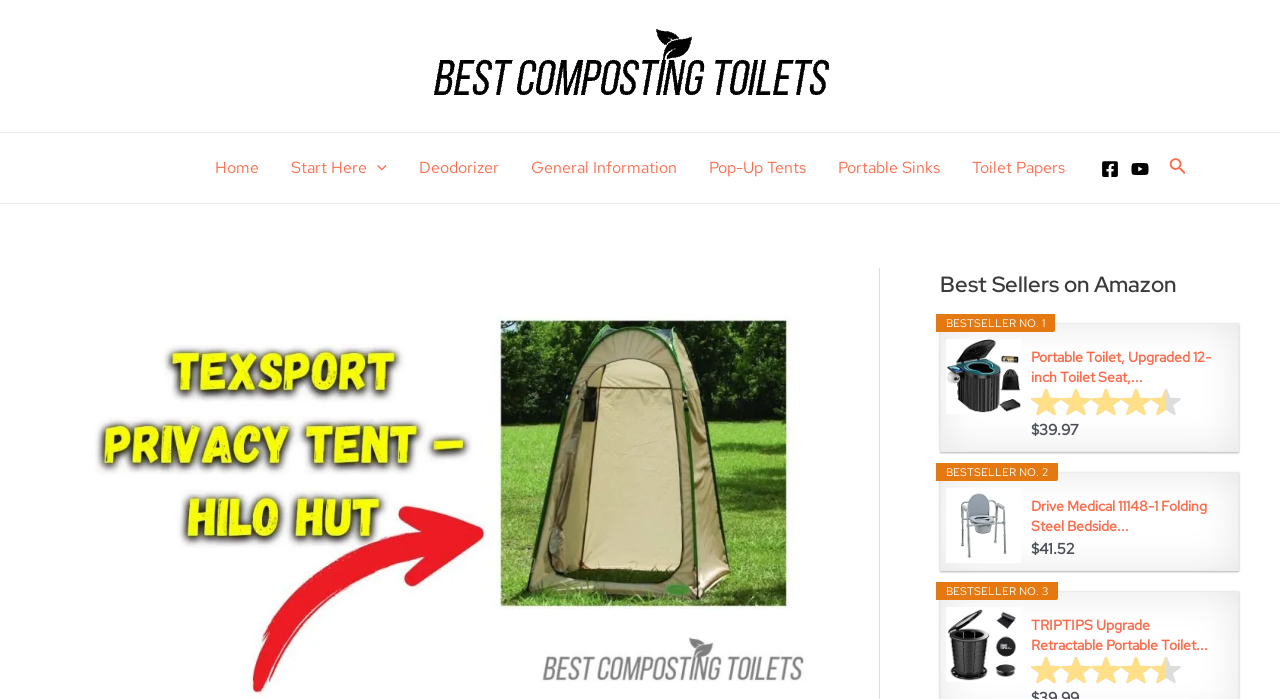Provide the text content of the webpage's main heading.

Texsport Privacy Tent – Hilo Hut